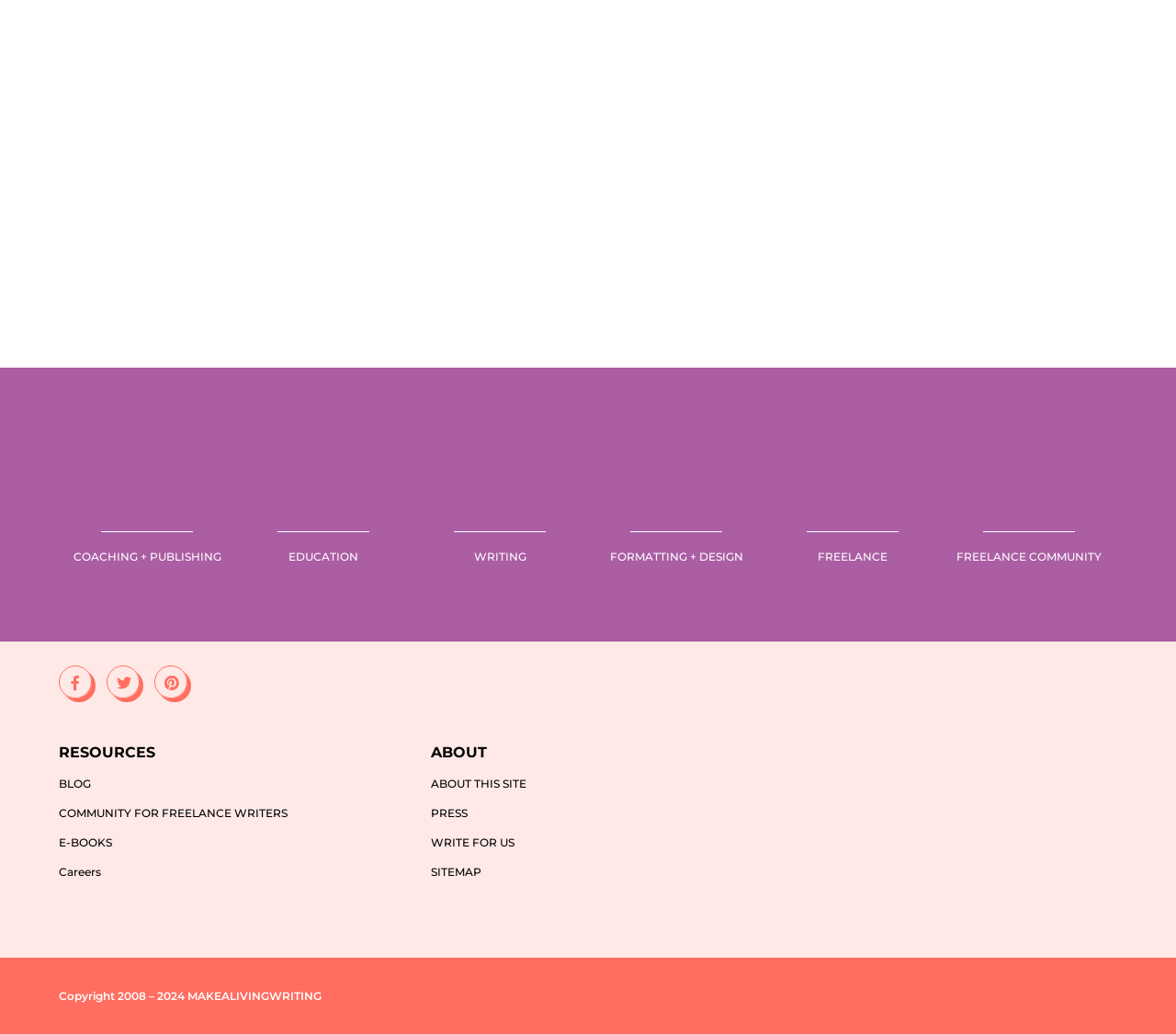Please answer the following question using a single word or phrase: 
What is the purpose of the 'RESOURCES' section?

Provide links to useful resources